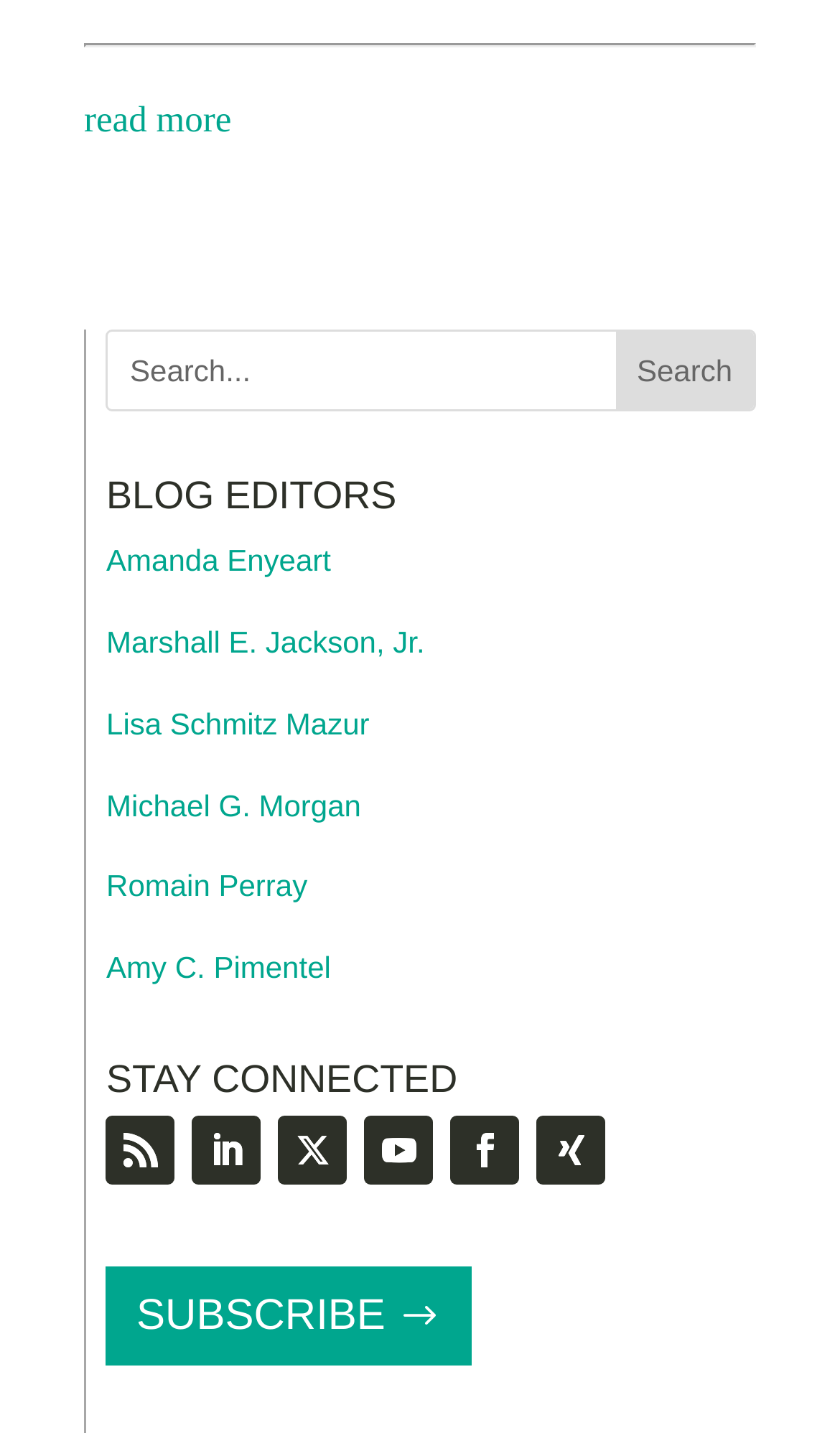Using the elements shown in the image, answer the question comprehensively: What is the purpose of the search bar?

I found a search bar with a textbox and a 'Search' button, which suggests that users can search for content within the website by entering keywords and clicking the button.